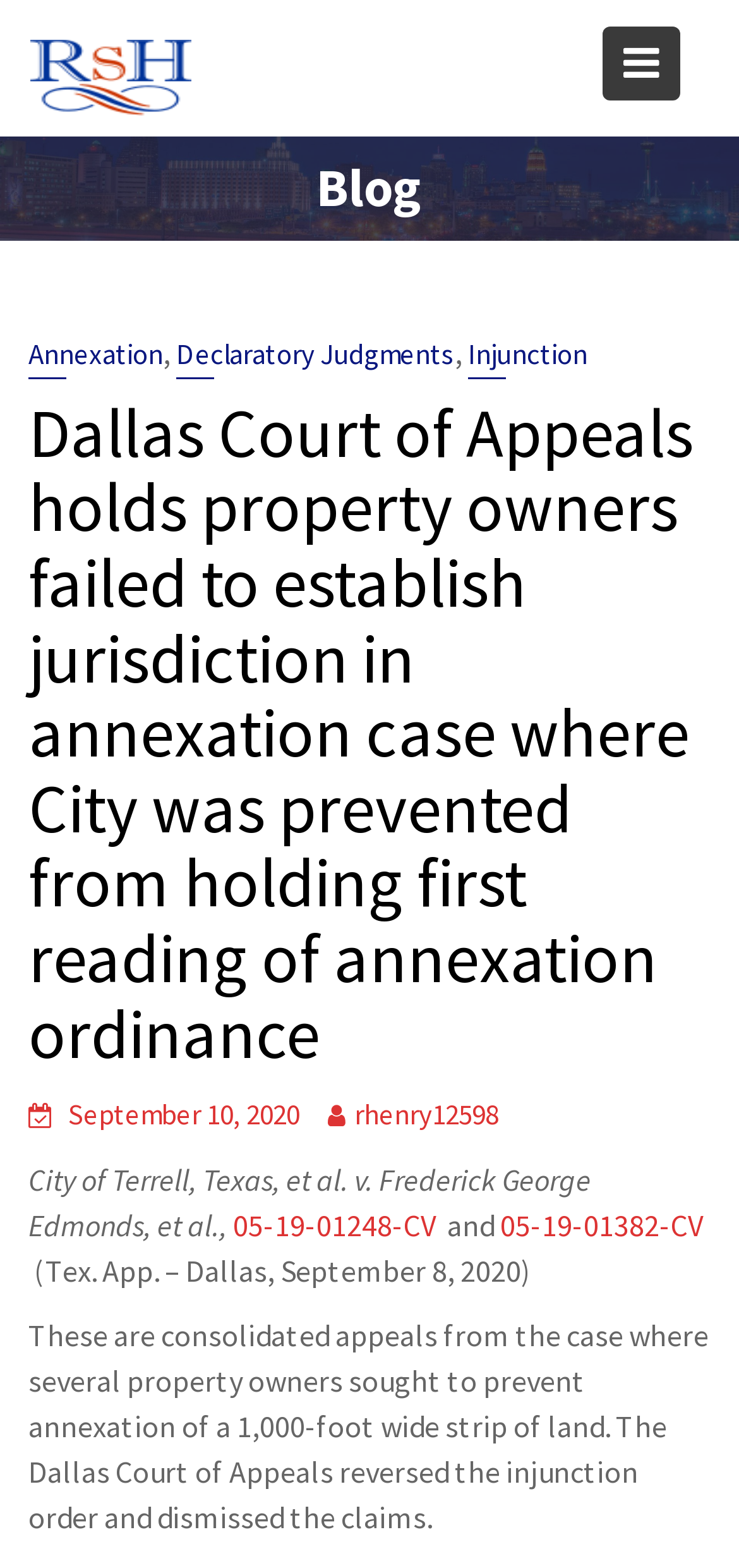Give an in-depth explanation of the webpage layout and content.

The webpage appears to be a blog post from The Law Offices of Ryan Henry. At the top right corner, there is a button with an icon. Below it, there is a link to the law office's name, accompanied by a small image. 

A wide banner image spans across the top of the page. 

The main content of the page is divided into sections. The first section is a heading that reads "Blog". Below it, there are several links to different categories, including "Annexation", "Declaratory Judgments", and "Injunction". 

The main article's title, "Dallas Court of Appeals holds property owners failed to establish jurisdiction in annexation case where City was prevented from holding first reading of annexation ordinance", is a prominent heading that takes up a significant portion of the page. 

Below the title, there is a footer section that contains a link to the date "September 10, 2020", and another link to the author's name "rhenry12598". 

The article's content is divided into paragraphs. The first paragraph mentions a court case, "City of Terrell, Texas, et al. v. Frederick George Edmonds, et al.", with corresponding case numbers "05-19-01248-CV" and "05-19-01382-CV". The text also mentions the court's decision, "These are consolidated appeals from the case where several property owners sought to prevent annexation of a 1,000-foot wide strip of land. The Dallas Court of Appeals reversed the injunction order and dismissed the claims."